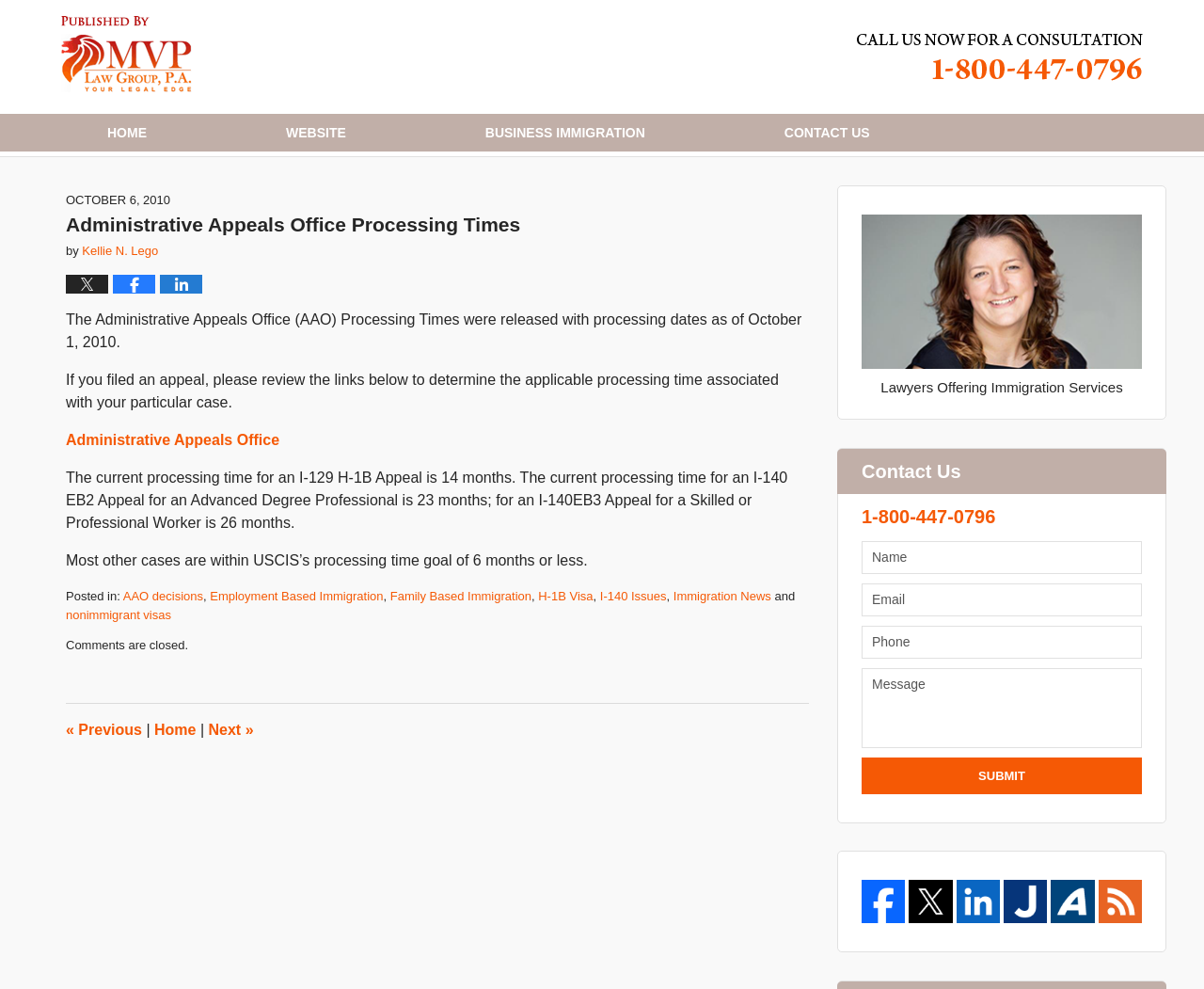Write a detailed summary of the webpage, including text, images, and layout.

The webpage is a blog post from the "MVP Law Group, P.A. H1B Visa Lawyer Blog" with the title "Administrative Appeals Office Processing Times" and a publication date of October 6, 2010. At the top of the page, there is a header section with links to the blog's home page, website, business immigration, and contact us. Below the header, there is a section with the blog post's title, author, and publication date.

The main content of the blog post is divided into several sections. The first section explains that the Administrative Appeals Office (AAO) processing times were released with processing dates as of October 1, 2010, and advises readers who filed an appeal to review the links below to determine the applicable processing time associated with their particular case. The second section provides specific processing times for different types of appeals, including I-129 H-1B Appeal and I-140 EB2 Appeal.

At the bottom of the page, there is a footer section with links to related categories, including AAO decisions, employment-based immigration, family-based immigration, H-1B visa, and immigration news. There is also a section with the blog post's updated date and time, as well as a note that comments are closed.

On the right side of the page, there is a sidebar with a photo of Kellie N. Lego, Esq., and a section with contact information, including a phone number and a form with four text boxes and a submit button. There are also links to previous and next blog posts at the bottom of the page.